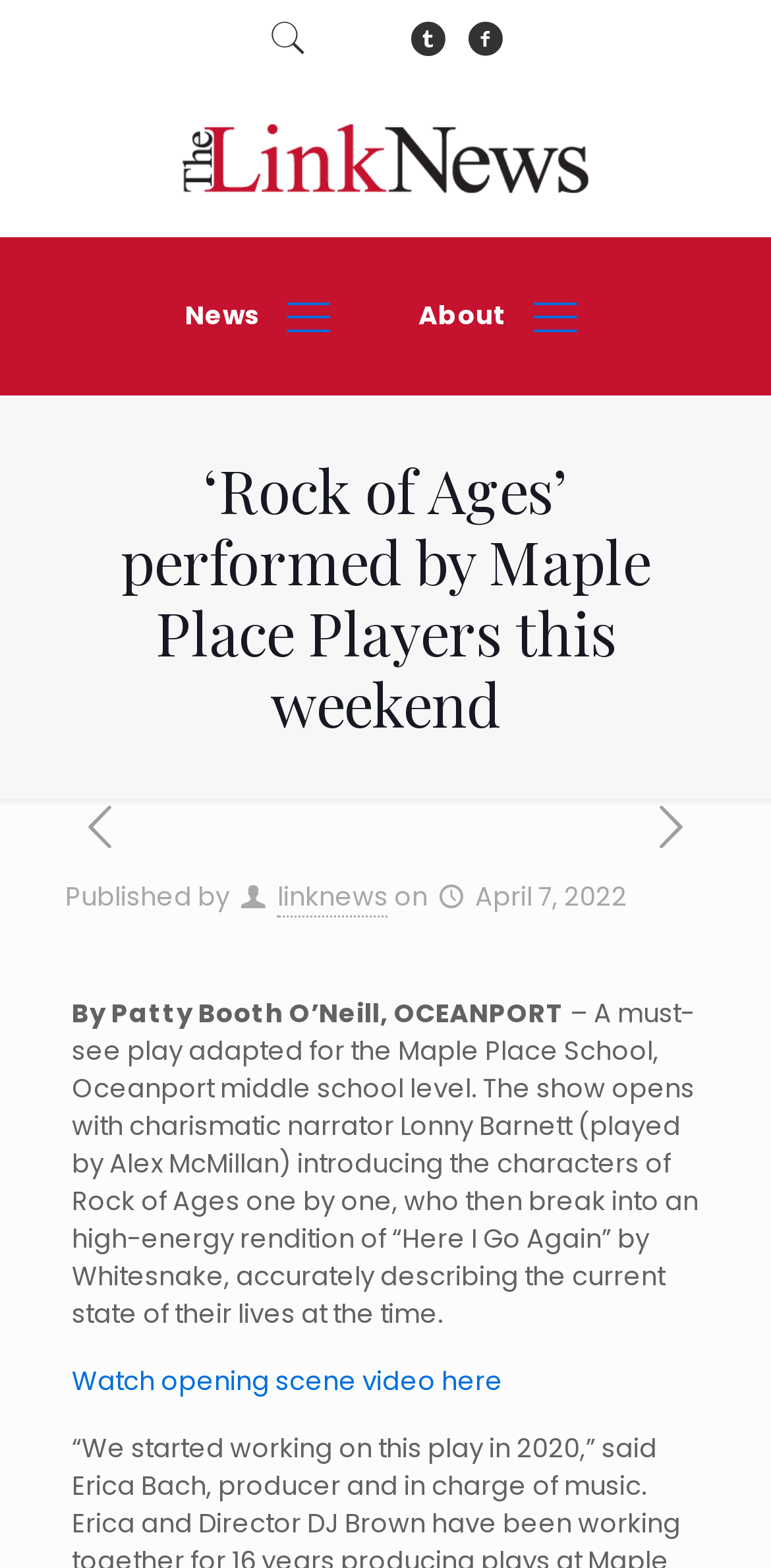Respond to the question below with a single word or phrase: Who plays the narrator Lonny Barnett?

Alex McMillan